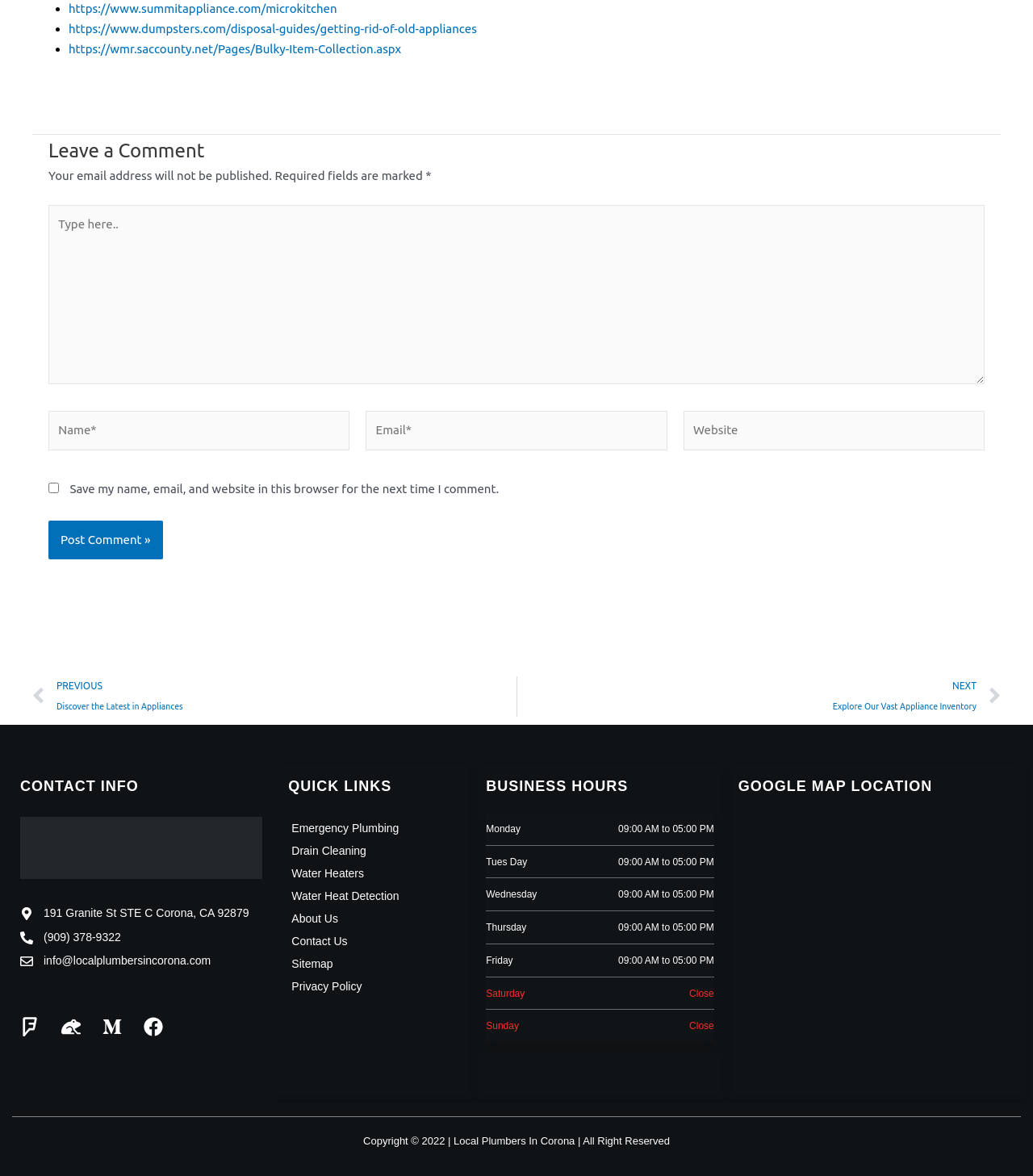What is the business hours on Monday?
Using the image, provide a concise answer in one word or a short phrase.

09:00 AM to 05:00 PM